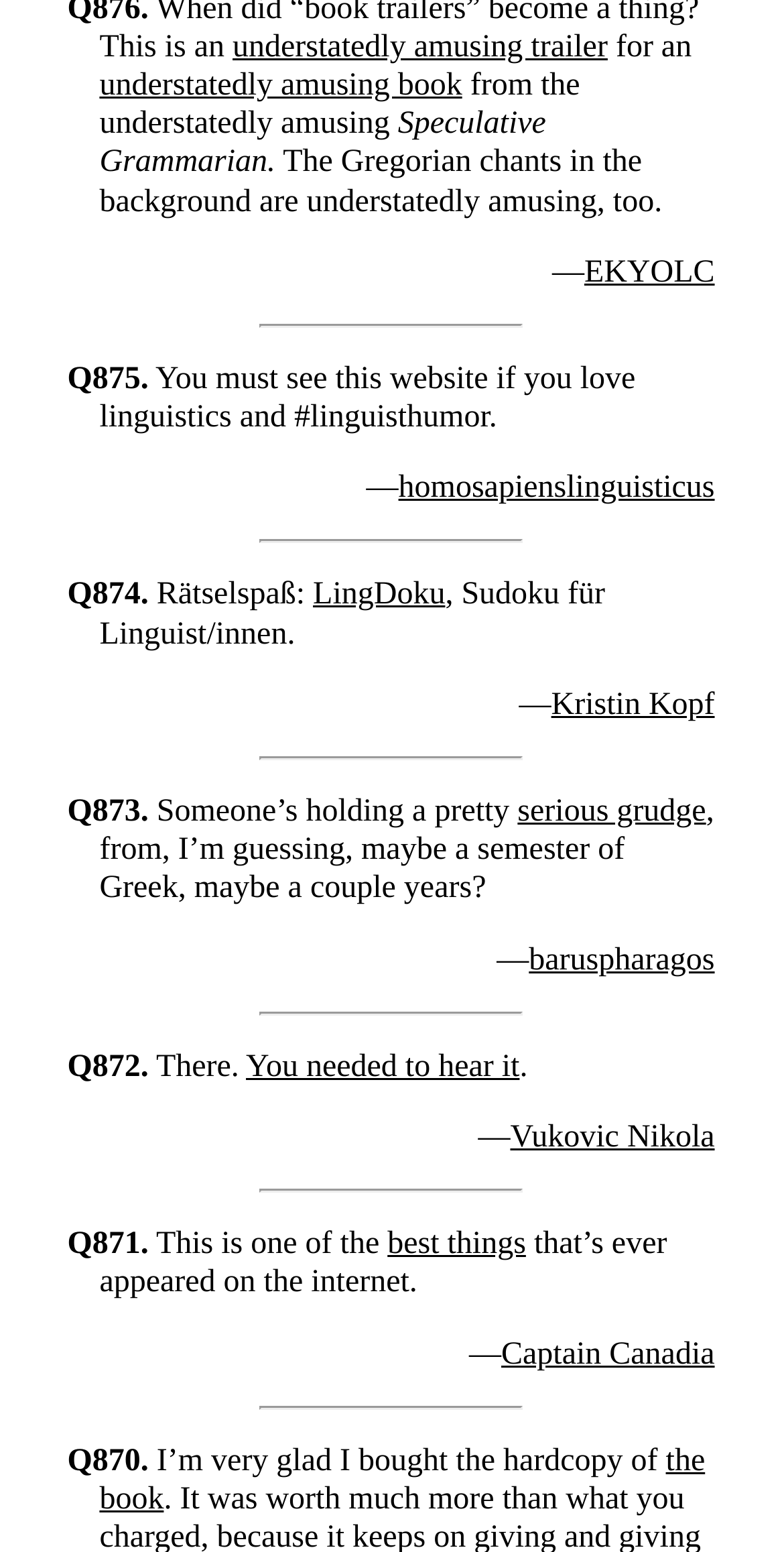Locate the coordinates of the bounding box for the clickable region that fulfills this instruction: "Read the post from 'homosapienslinguisticus'".

[0.508, 0.304, 0.912, 0.326]